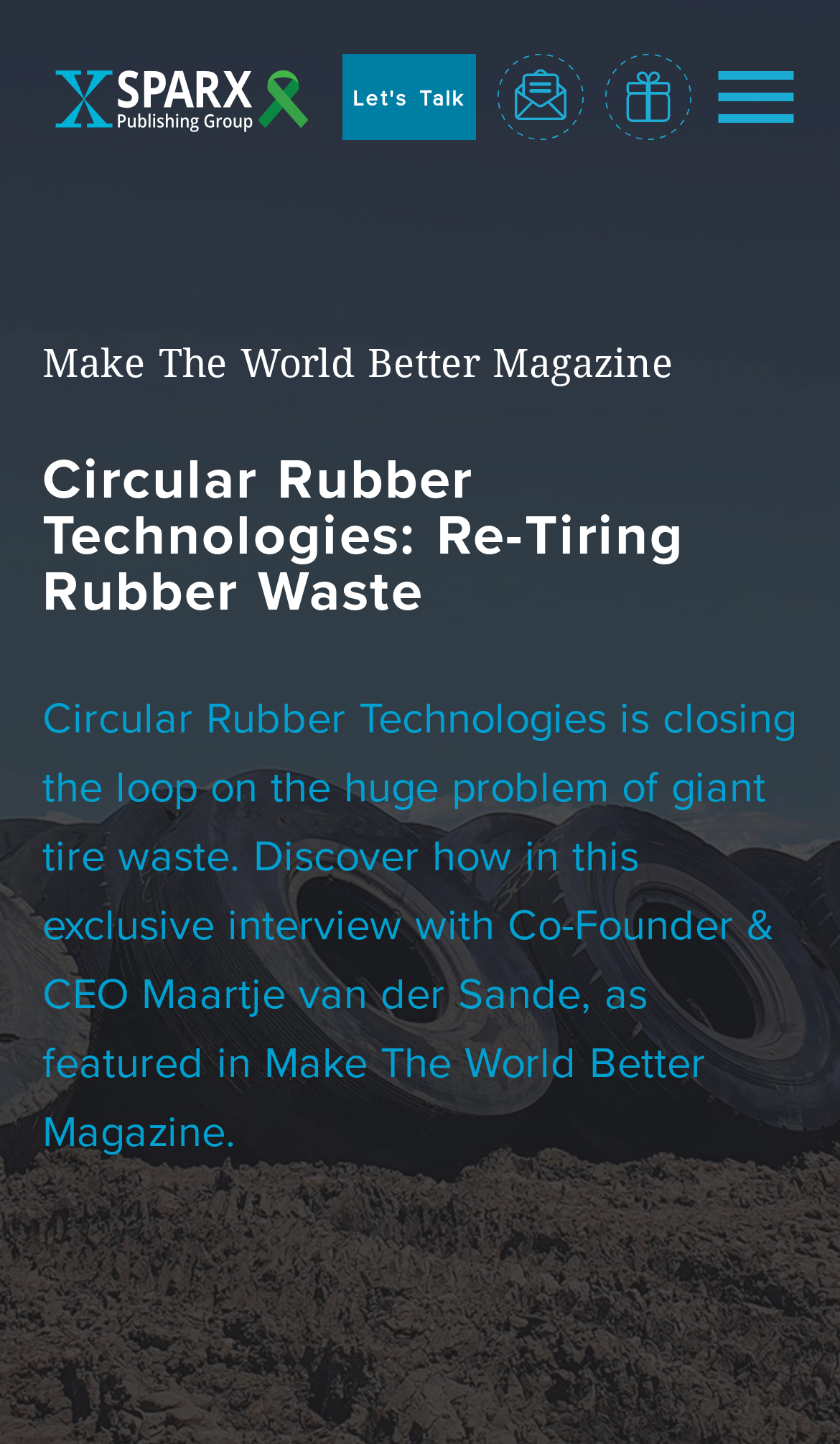Identify and provide the text content of the webpage's primary headline.

Circular Rubber Technologies: Re-Tiring Rubber Waste